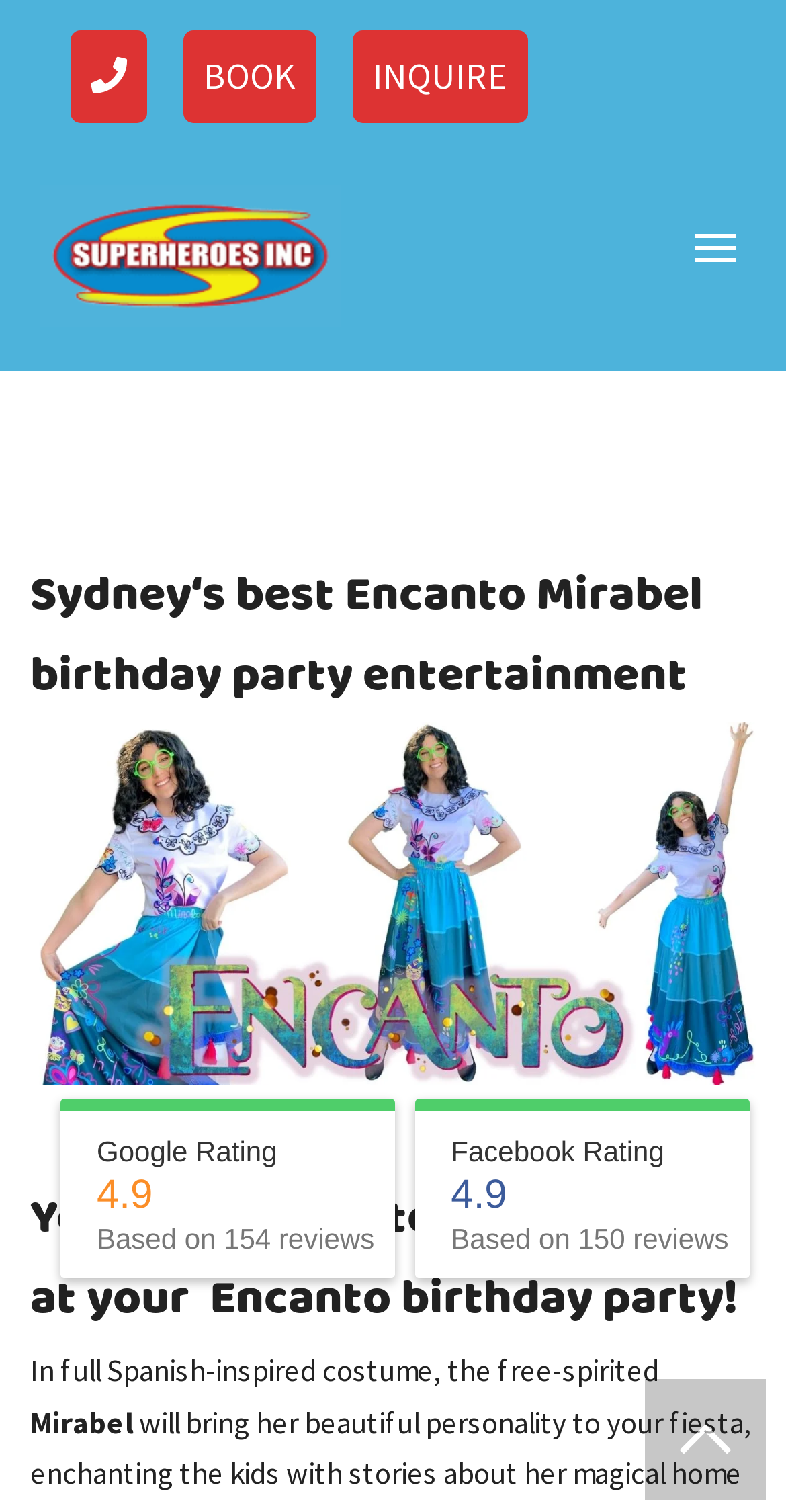Identify the bounding box for the UI element that is described as follows: "parent_node: BOOK INQUIRE".

[0.09, 0.02, 0.187, 0.081]